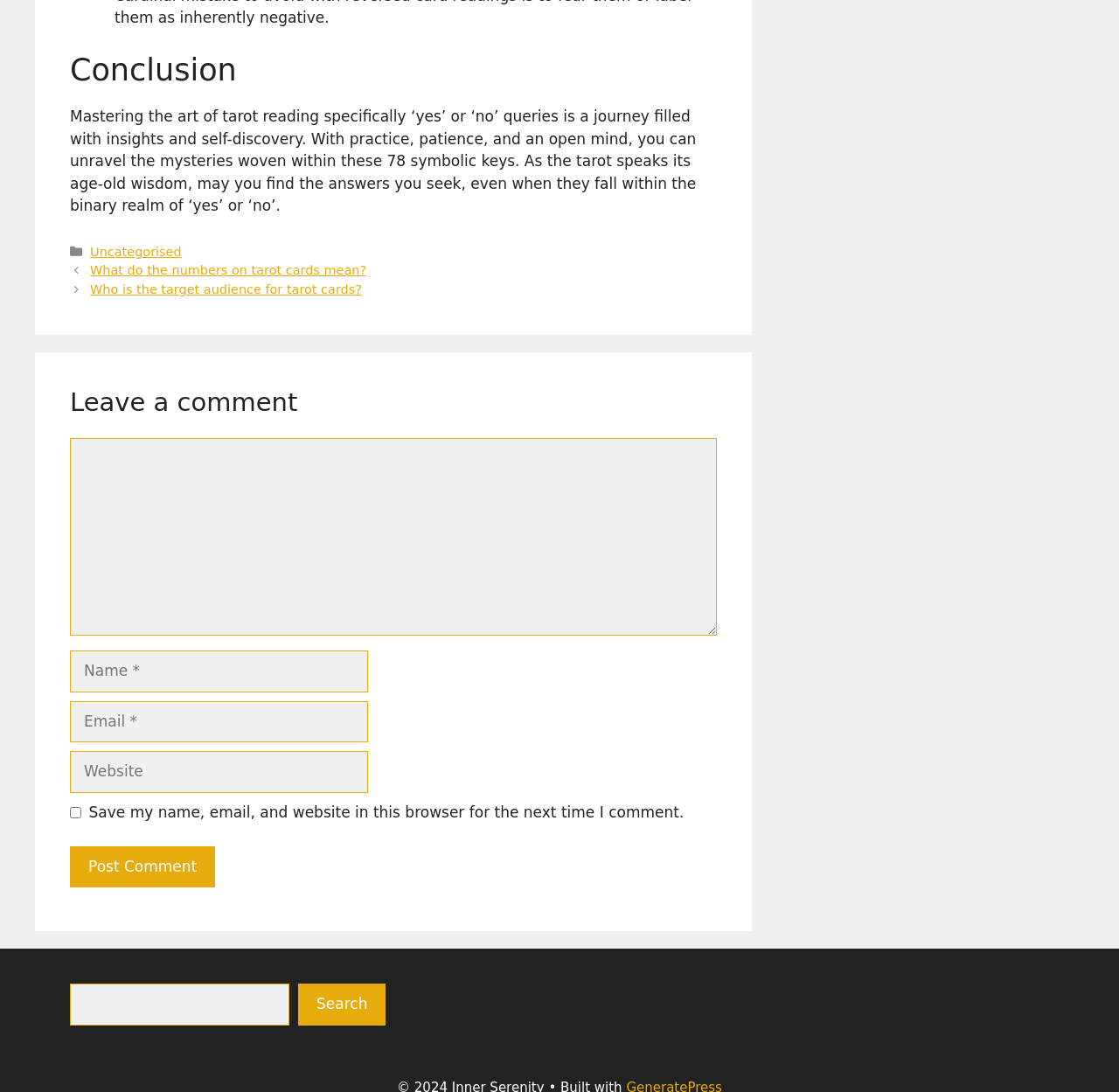Find the bounding box of the web element that fits this description: "parent_node: Comment name="url" placeholder="Website"".

[0.062, 0.688, 0.329, 0.726]